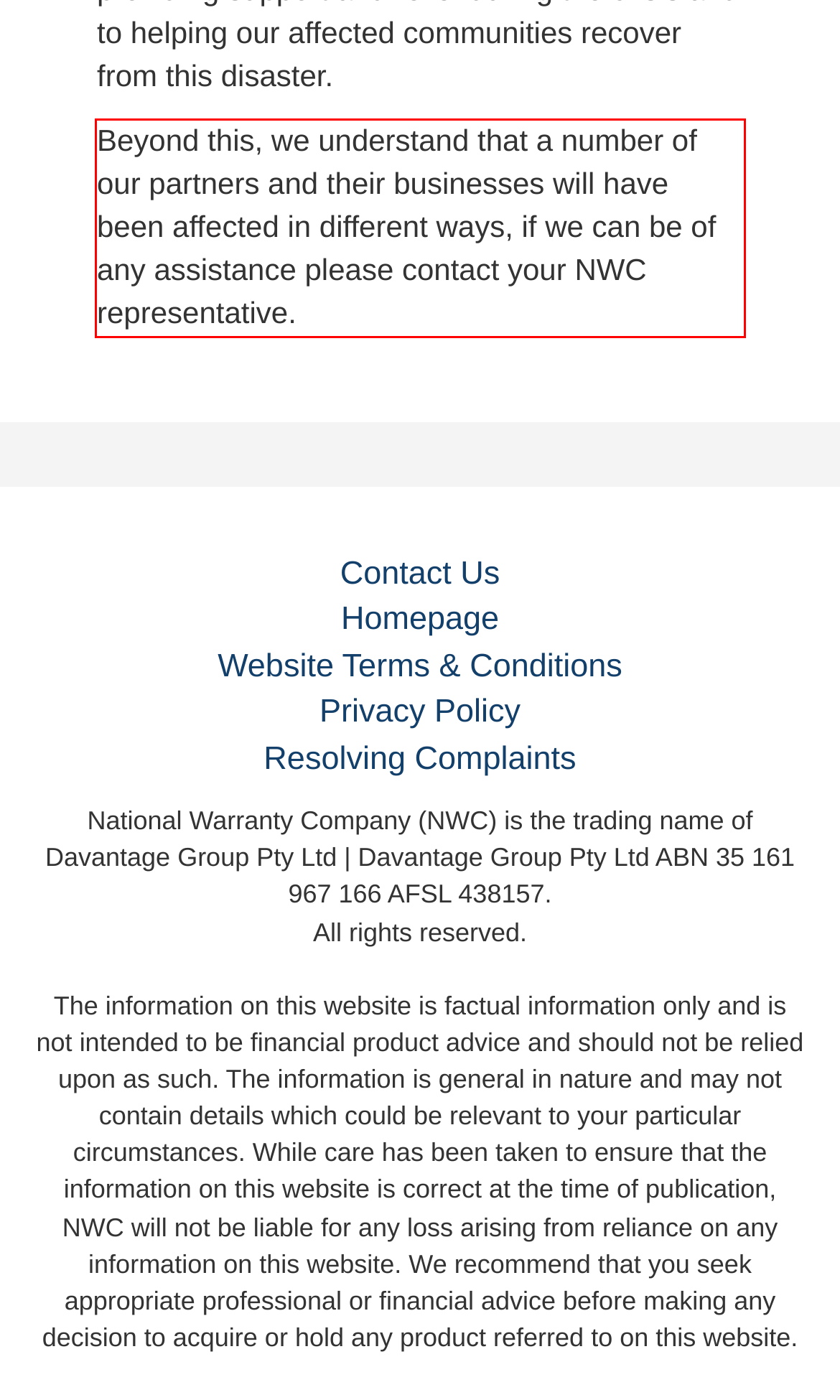Look at the webpage screenshot and recognize the text inside the red bounding box.

Beyond this, we understand that a number of our partners and their businesses will have been affected in different ways, if we can be of any assistance please contact your NWC representative.